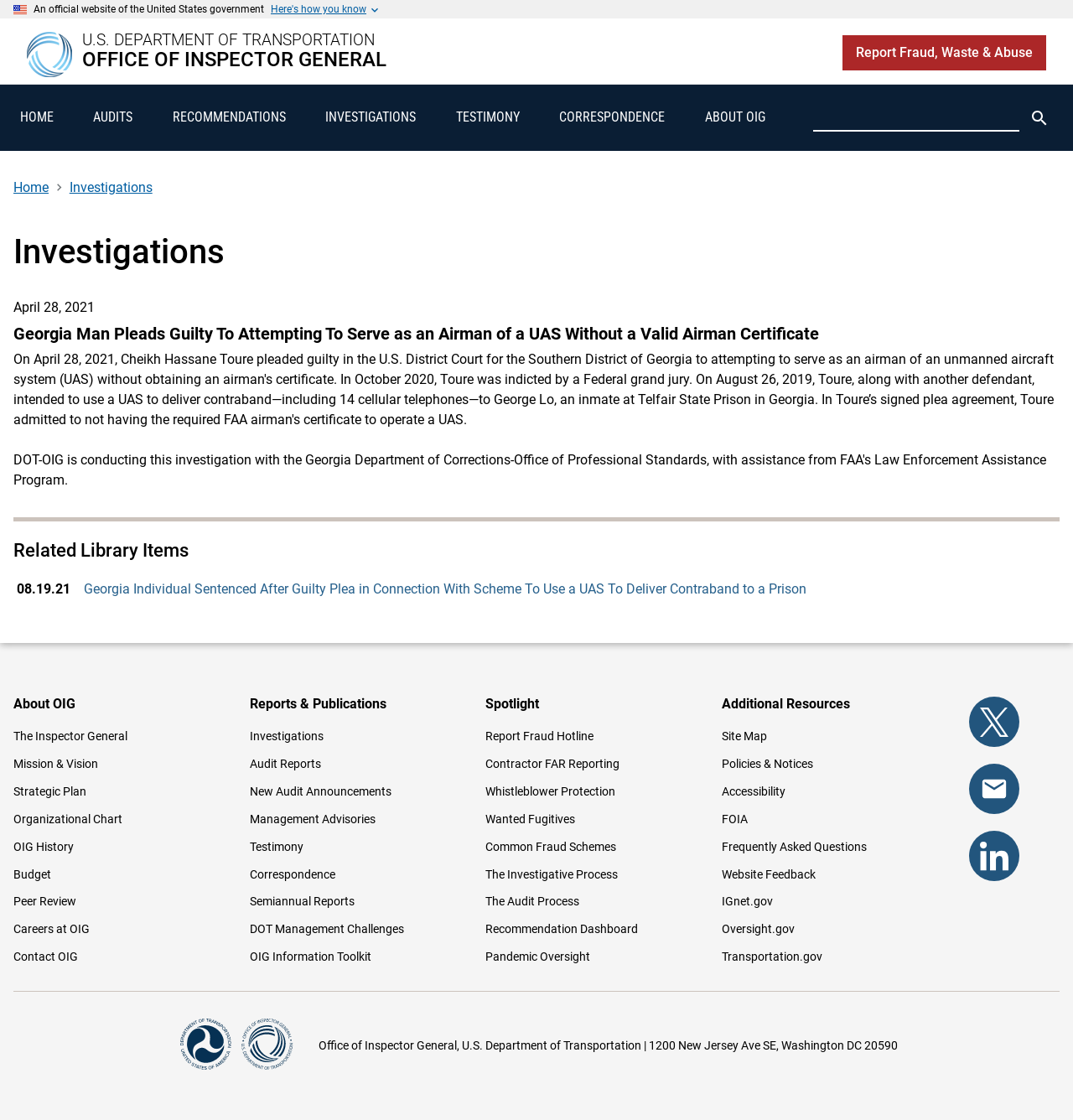Find the bounding box of the UI element described as: "Recommendations". The bounding box coordinates should be given as four float values between 0 and 1, i.e., [left, top, right, bottom].

[0.142, 0.075, 0.285, 0.135]